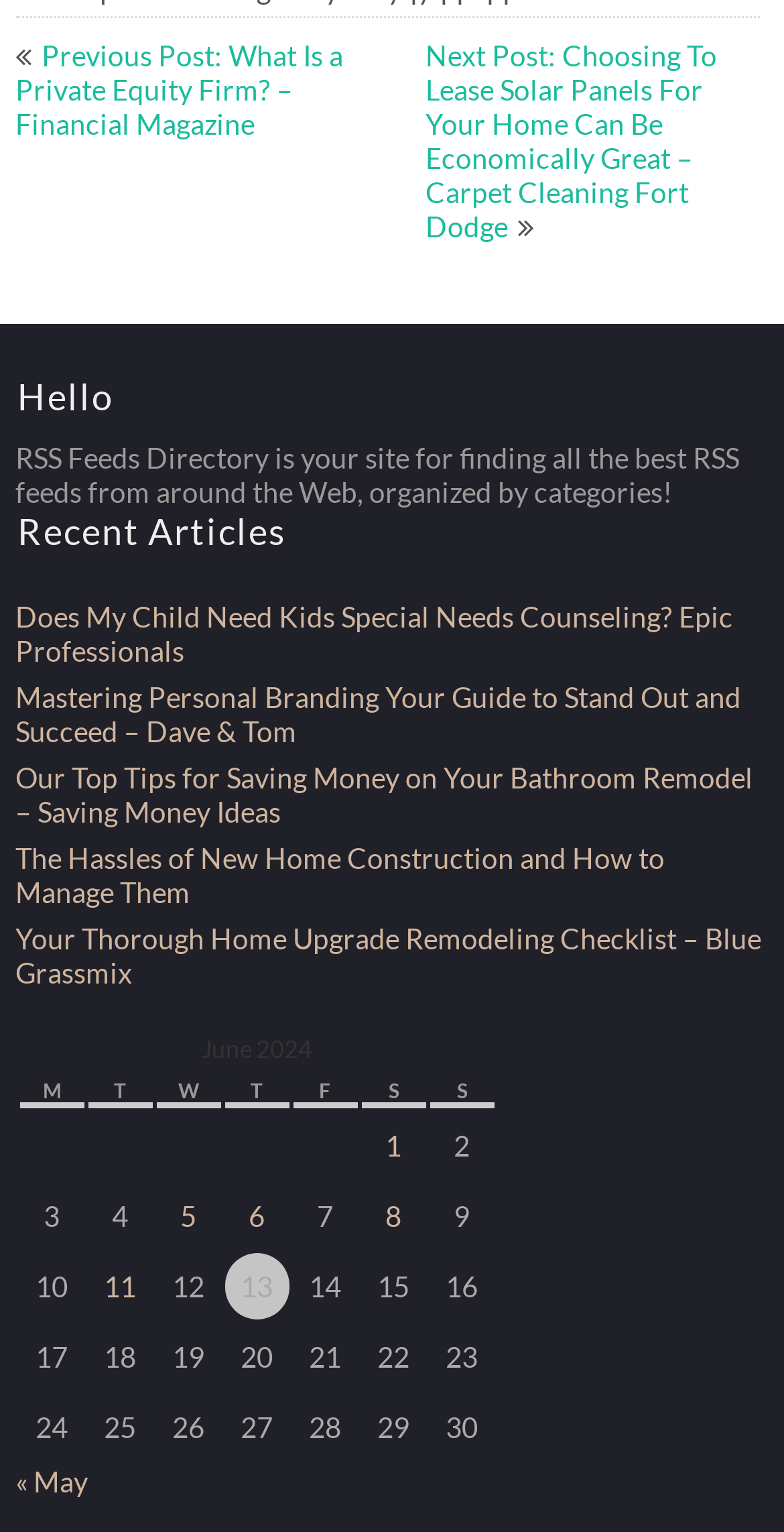Please specify the bounding box coordinates of the clickable region to carry out the following instruction: "Click on the '« May' link". The coordinates should be four float numbers between 0 and 1, in the format [left, top, right, bottom].

[0.02, 0.956, 0.112, 0.978]